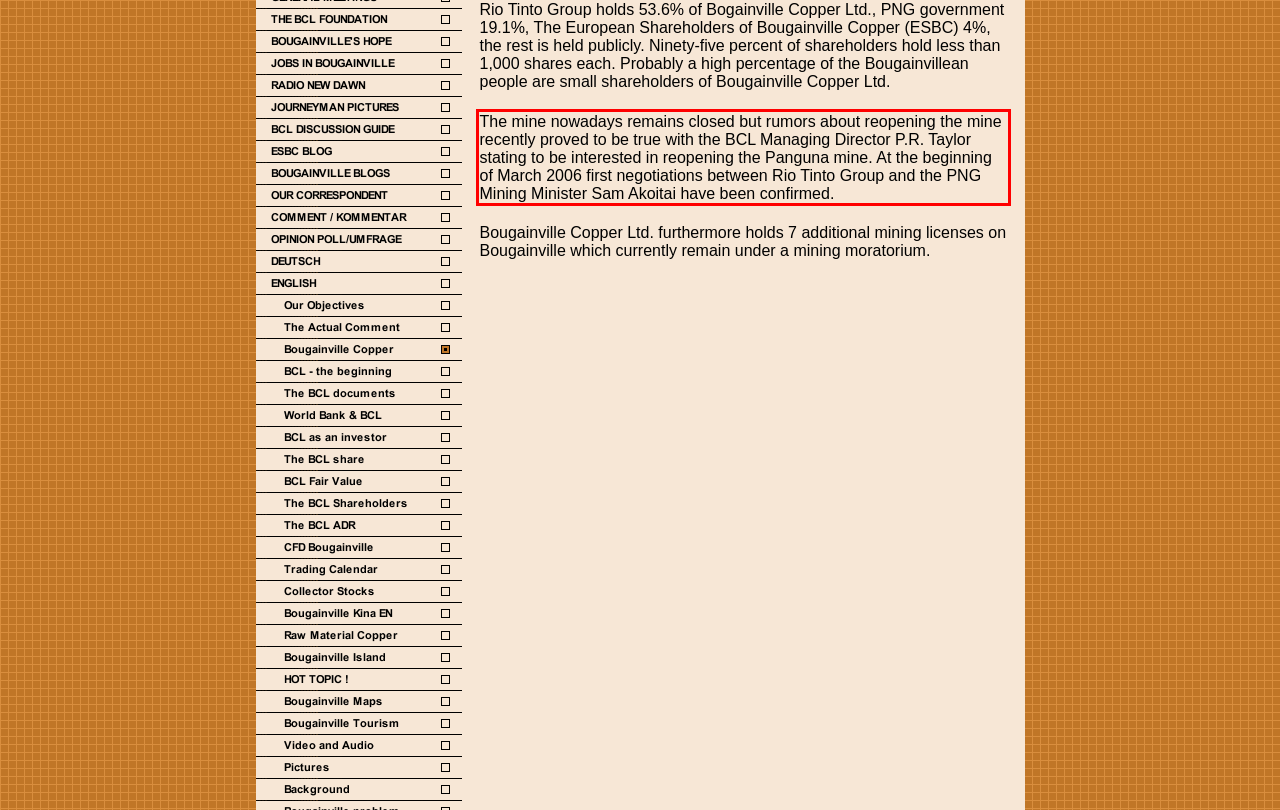Identify the text within the red bounding box on the webpage screenshot and generate the extracted text content.

The mine nowadays remains closed but rumors about reopening the mine recently proved to be true with the BCL Managing Director P.R. Taylor stating to be interested in reopening the Panguna mine. At the beginning of March 2006 first negotiations between Rio Tinto Group and the PNG Mining Minister Sam Akoitai have been confirmed.